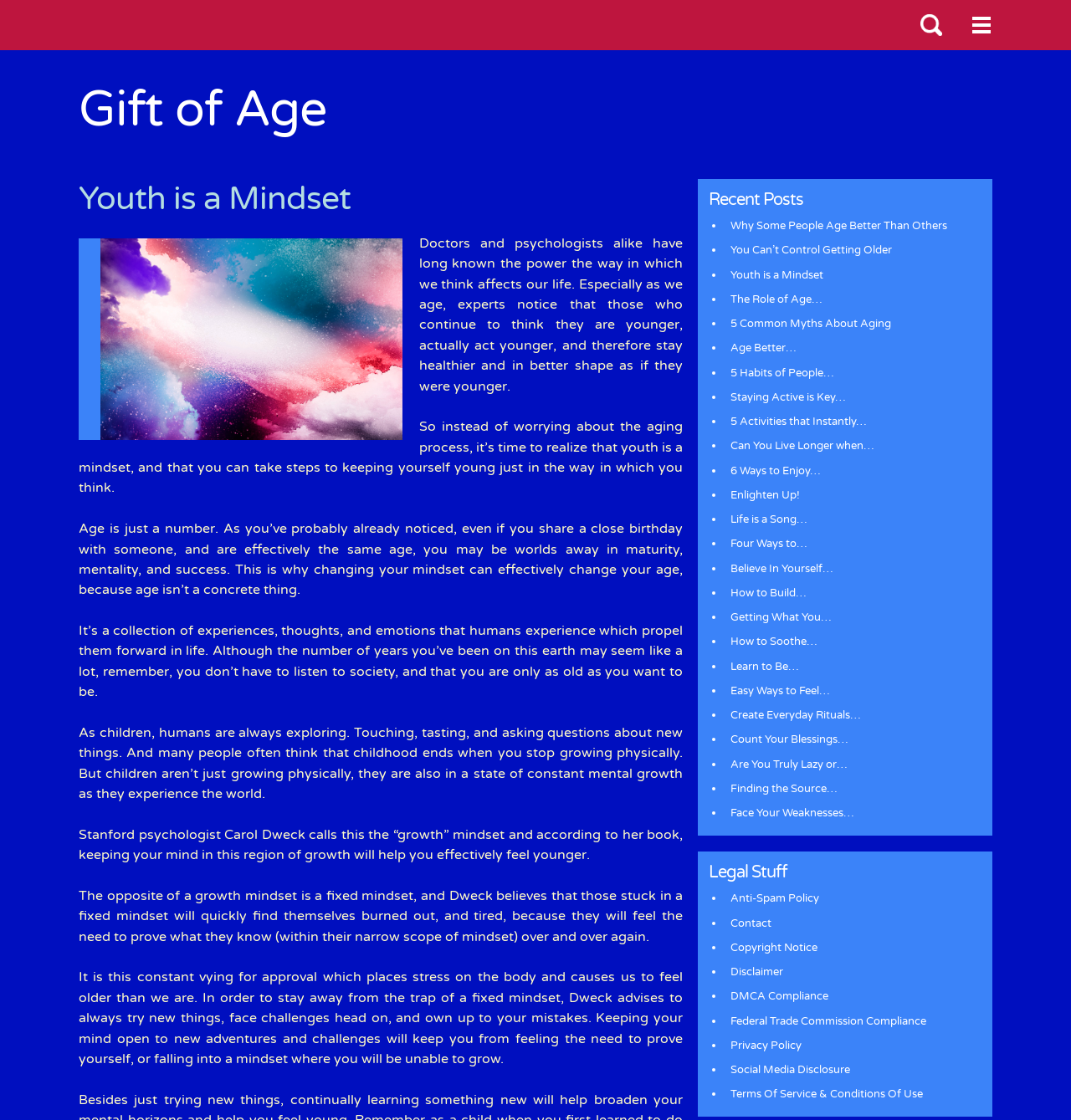What is the main topic of this webpage?
Based on the image, give a concise answer in the form of a single word or short phrase.

Youth and aging